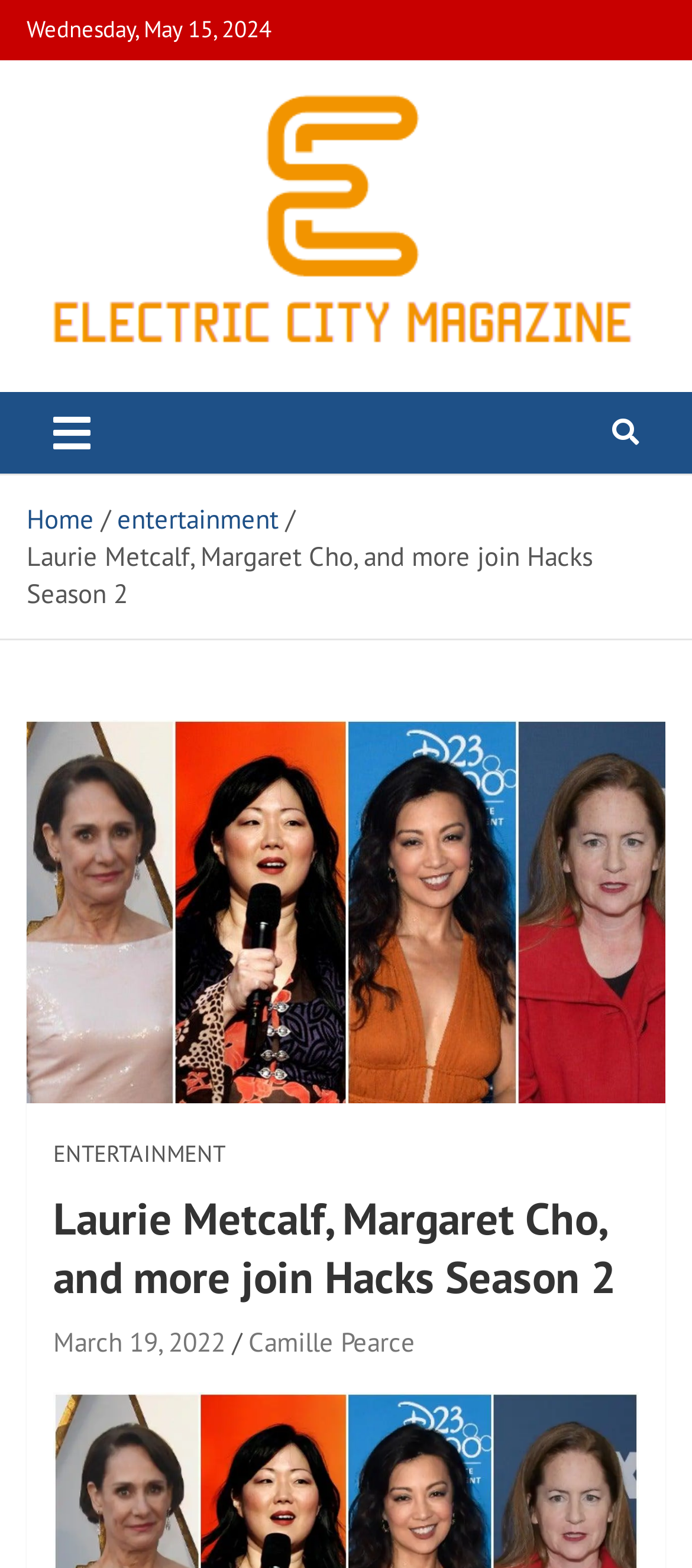Point out the bounding box coordinates of the section to click in order to follow this instruction: "Visit the 'Home' page".

[0.038, 0.32, 0.136, 0.342]